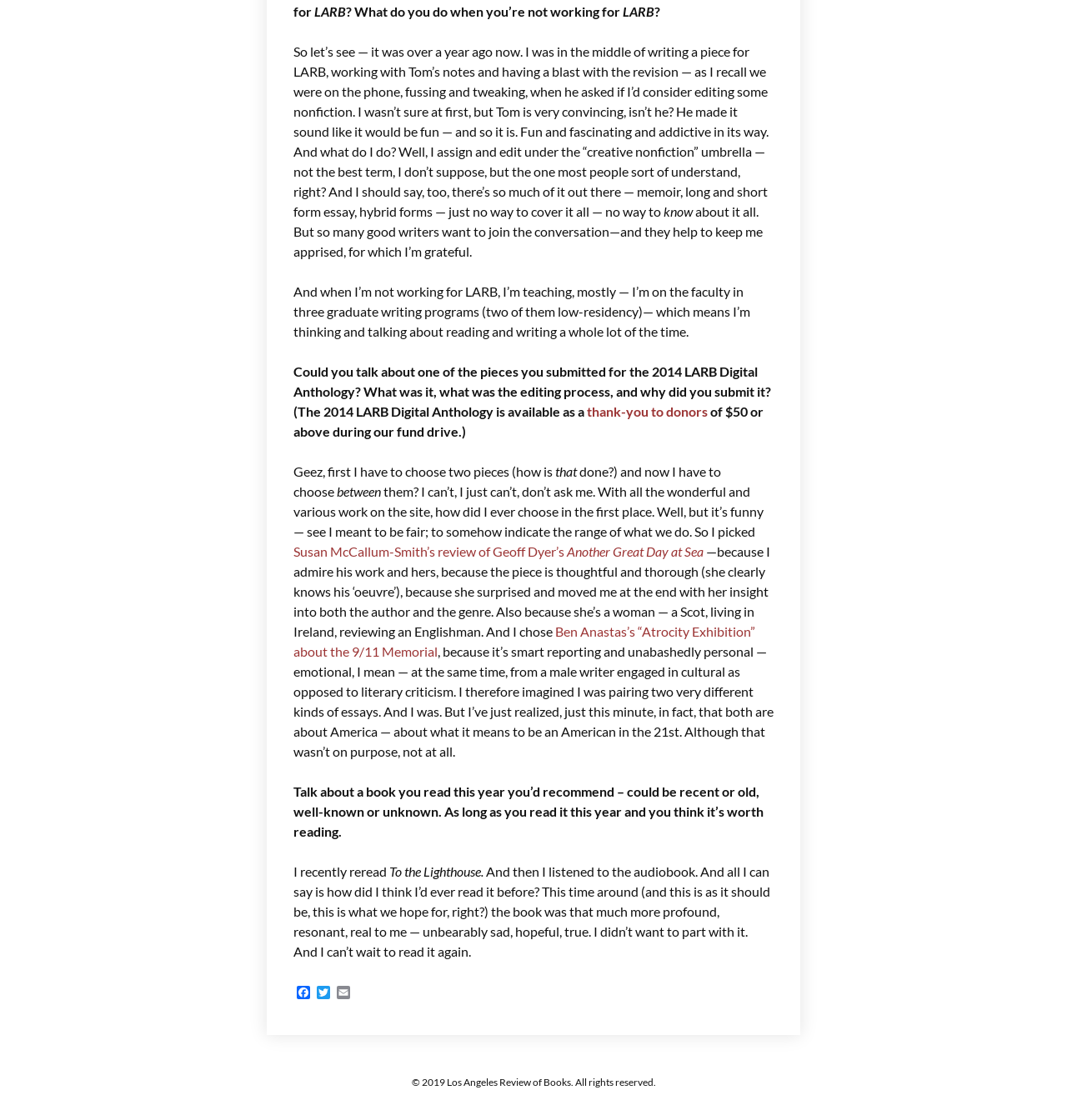What is the author's occupation?
Please respond to the question thoroughly and include all relevant details.

Based on the text, the author mentions 'I assign and edit under the “creative nonfiction” umbrella' and 'I’m on the faculty in three graduate writing programs', indicating that the author is an editor and a teacher.